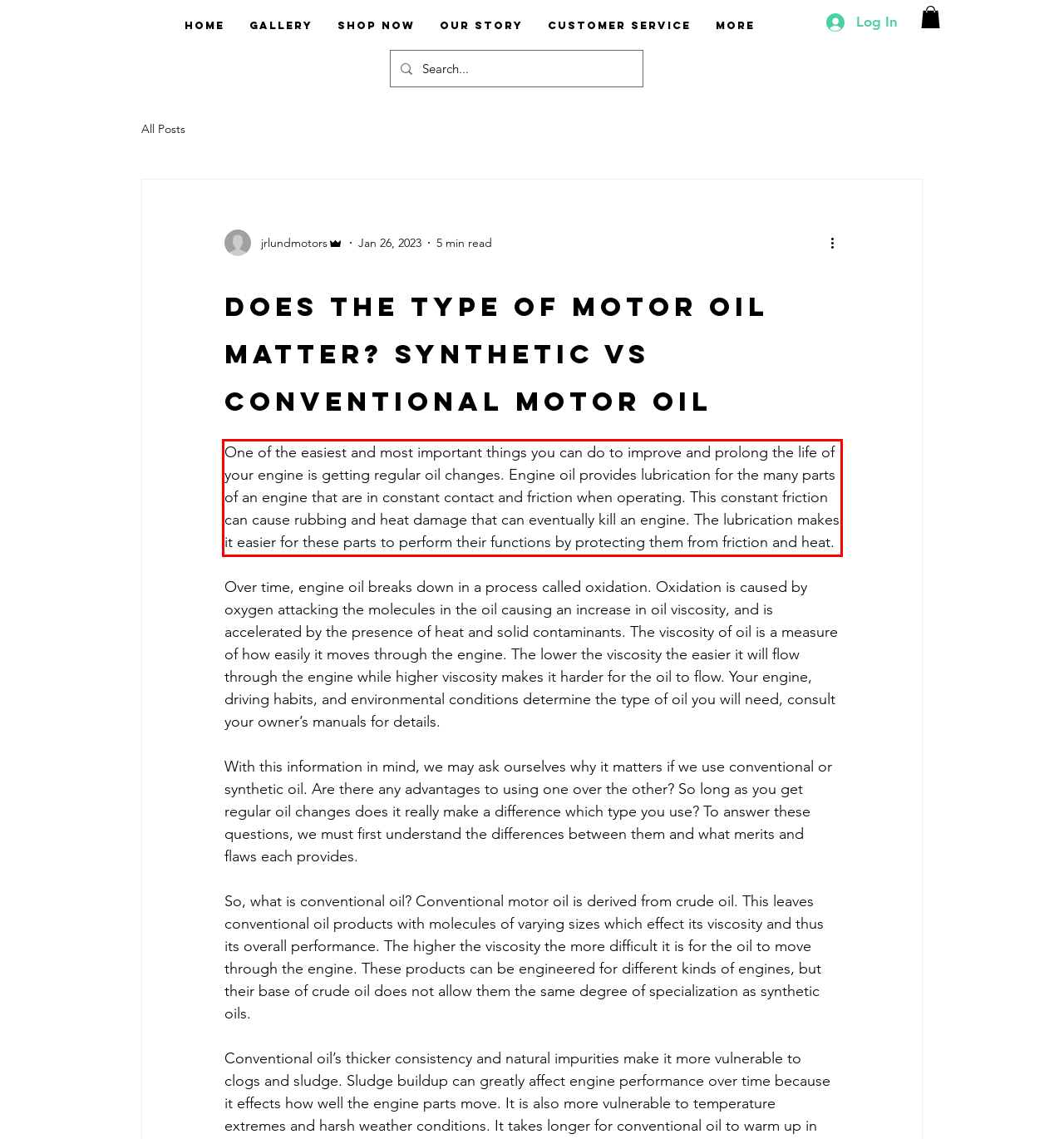Look at the webpage screenshot and recognize the text inside the red bounding box.

One of the easiest and most important things you can do to improve and prolong the life of your engine is getting regular oil changes. Engine oil provides lubrication for the many parts of an engine that are in constant contact and friction when operating. This constant friction can cause rubbing and heat damage that can eventually kill an engine. The lubrication makes it easier for these parts to perform their functions by protecting them from friction and heat.